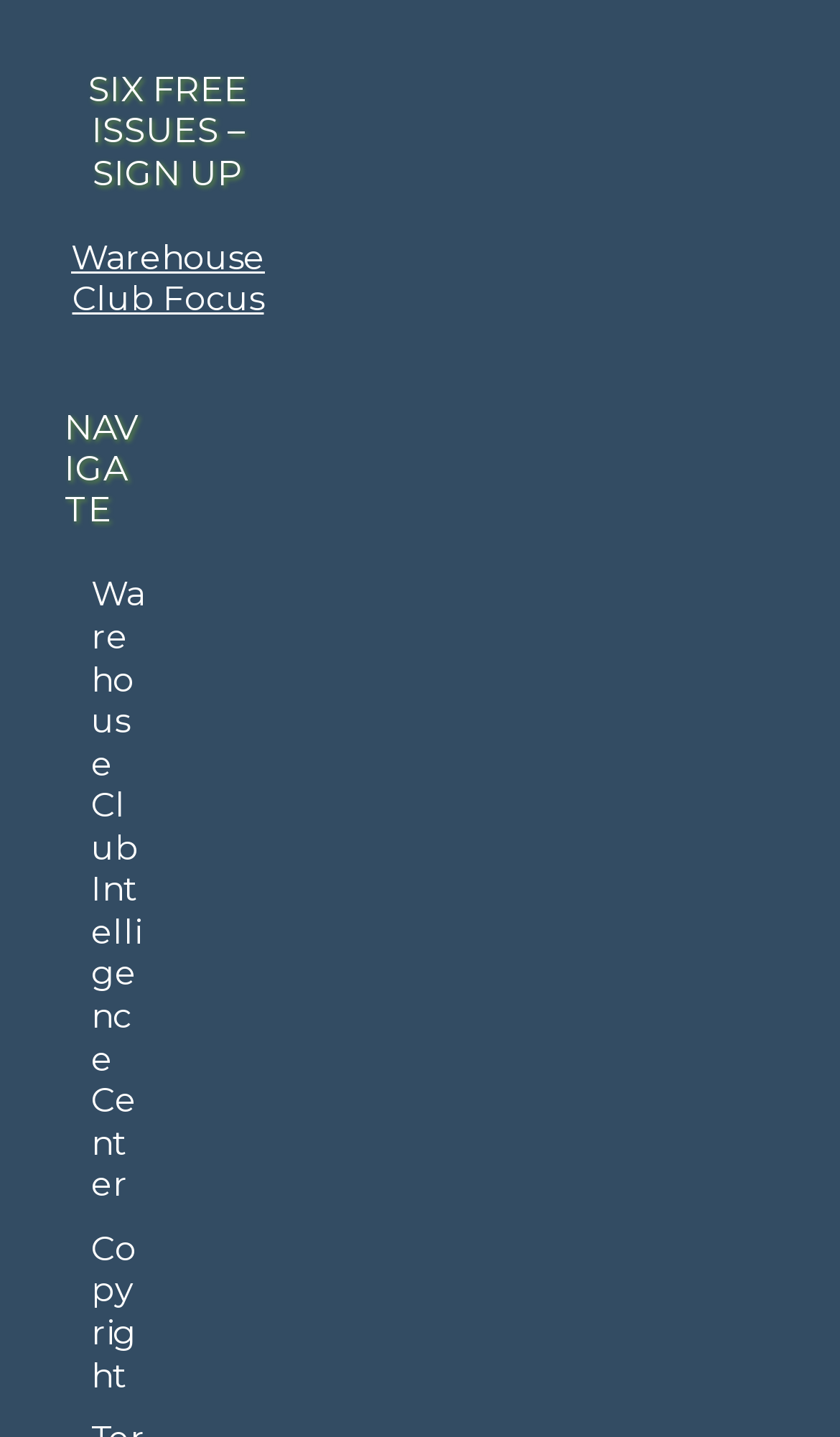Using the element description: "Copyright", determine the bounding box coordinates for the specified UI element. The coordinates should be four float numbers between 0 and 1, [left, top, right, bottom].

[0.108, 0.854, 0.162, 0.971]